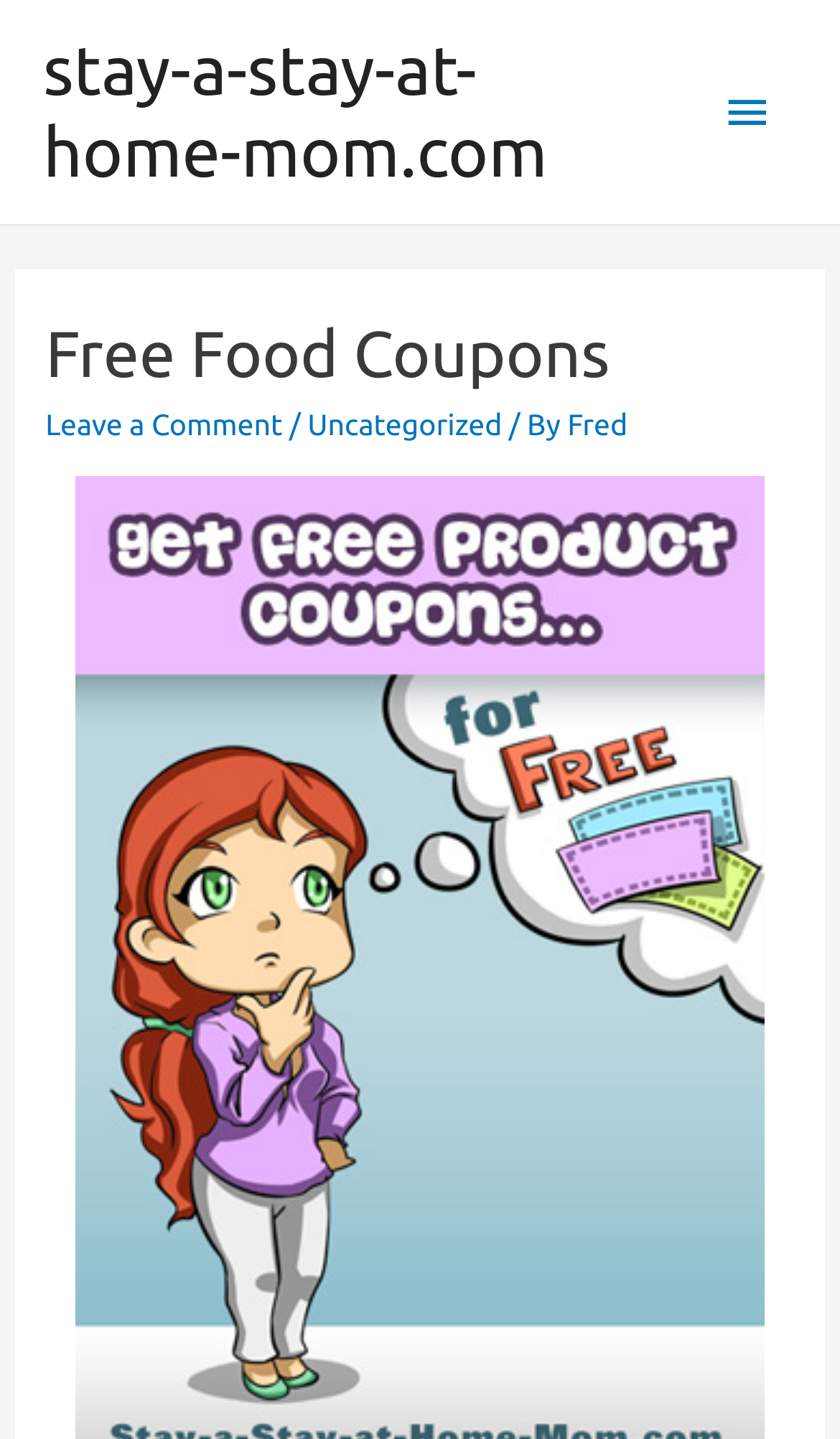What is the purpose of the button at the top right corner?
Based on the image, answer the question with a single word or brief phrase.

To open the main menu